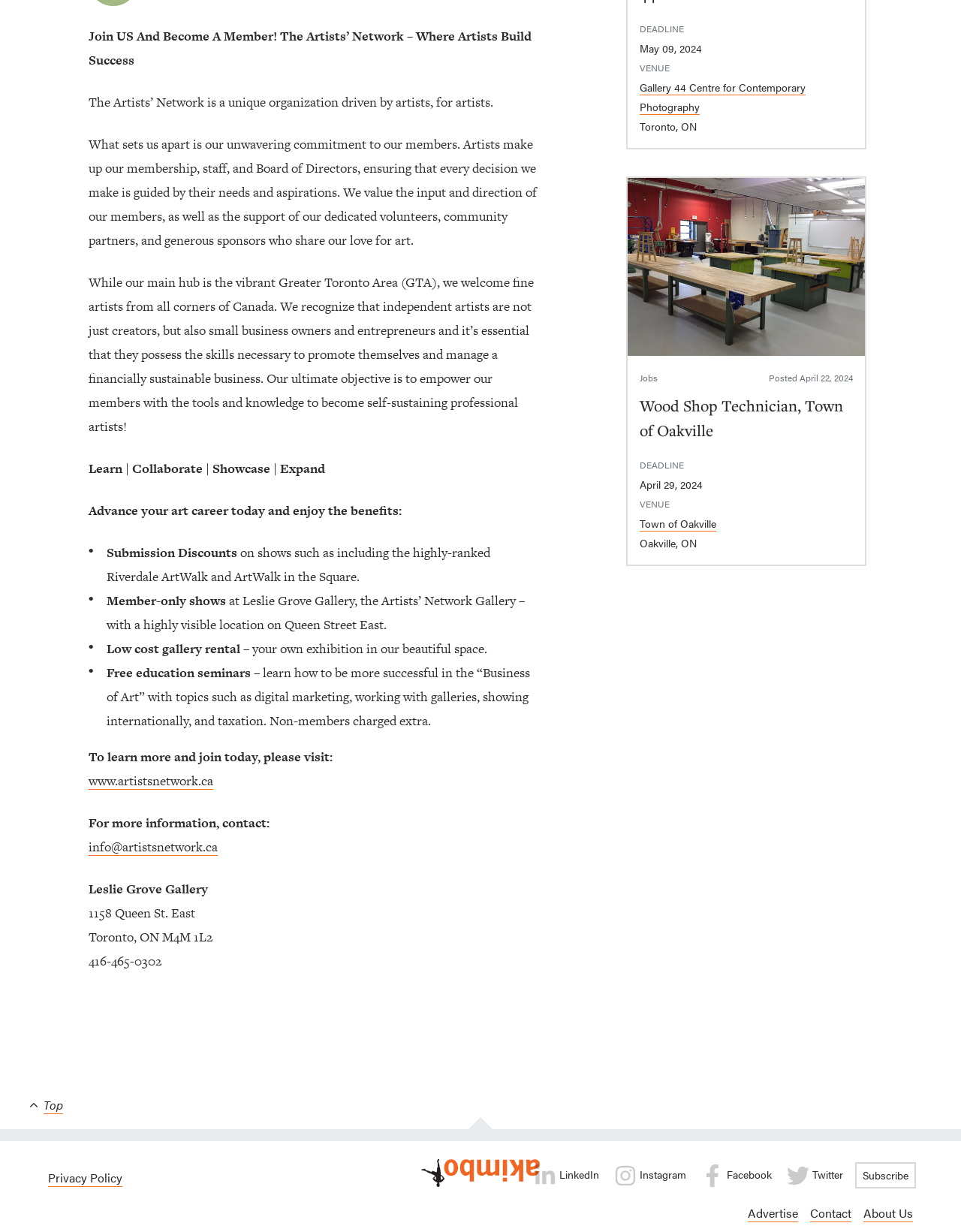What is the address of Leslie Grove Gallery?
Please give a detailed and elaborate explanation in response to the question.

I found the answer by reading the StaticText elements under the 'Leslie Grove Gallery' section, which provides the address as '1158 Queen St. East'.